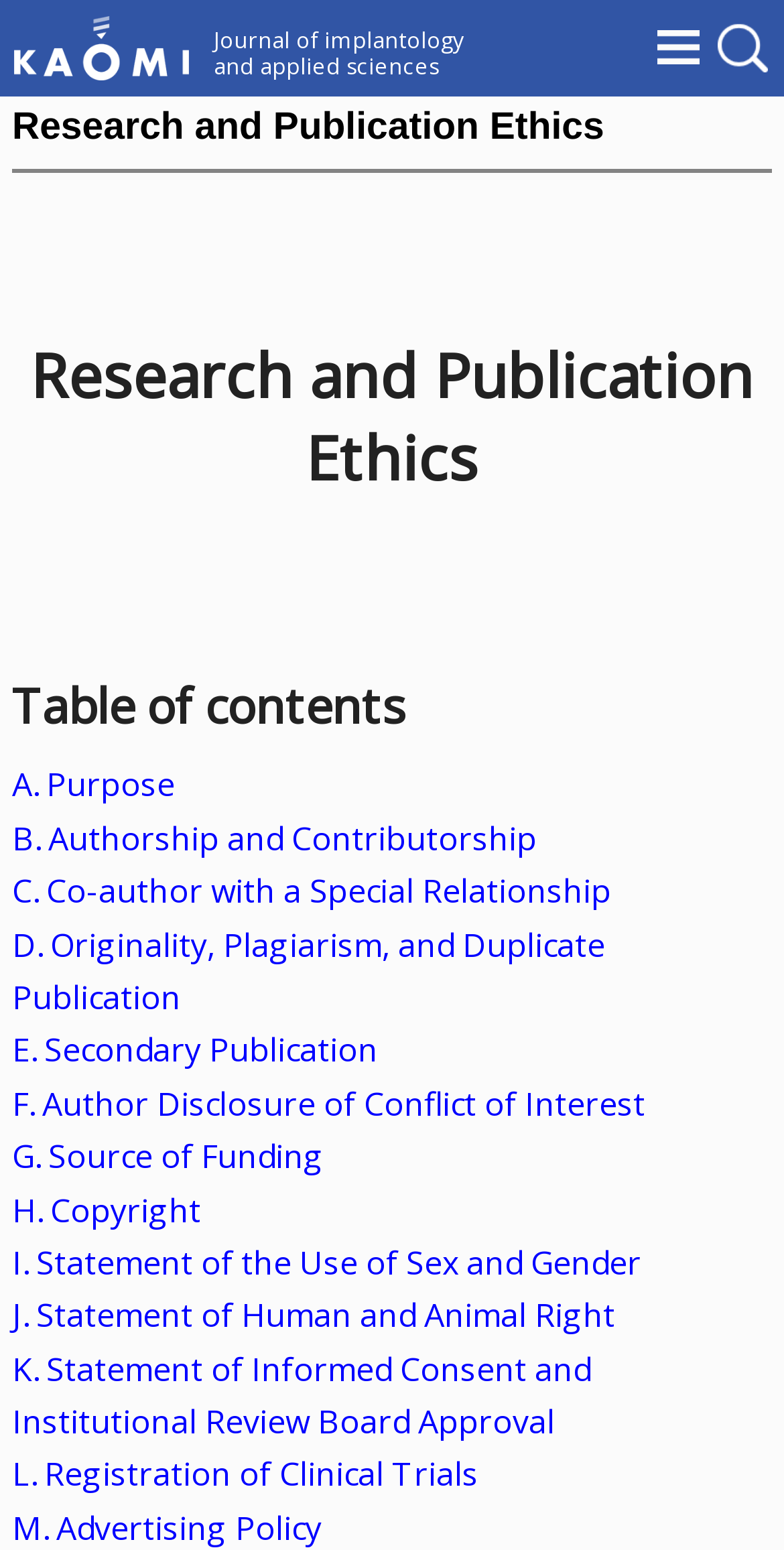What is the topic of the 'A. Purpose' link?
Using the visual information, answer the question in a single word or phrase.

Purpose of research